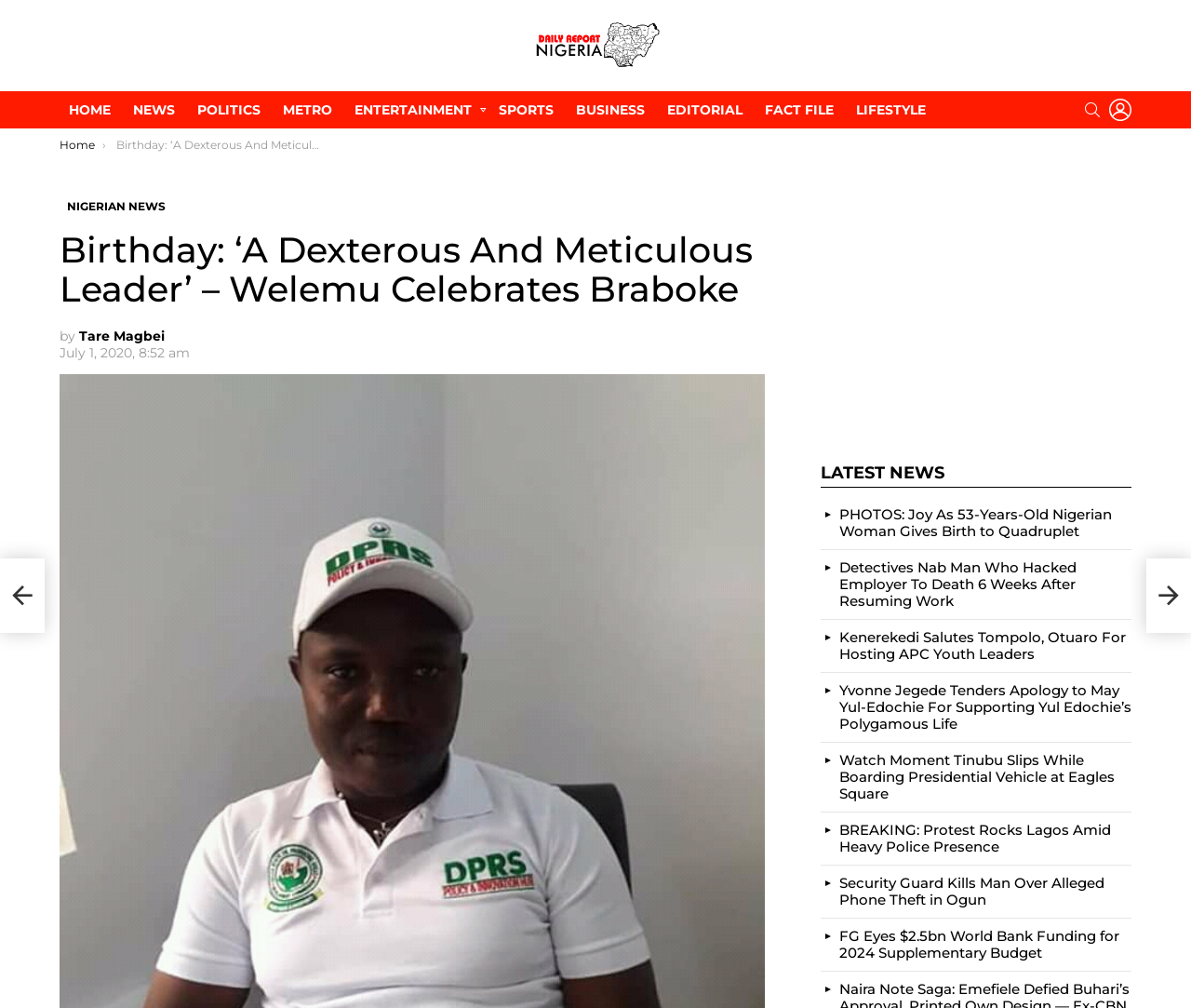Please identify the bounding box coordinates of the element on the webpage that should be clicked to follow this instruction: "Click on the 'NEWS' link". The bounding box coordinates should be given as four float numbers between 0 and 1, formatted as [left, top, right, bottom].

[0.104, 0.095, 0.155, 0.123]